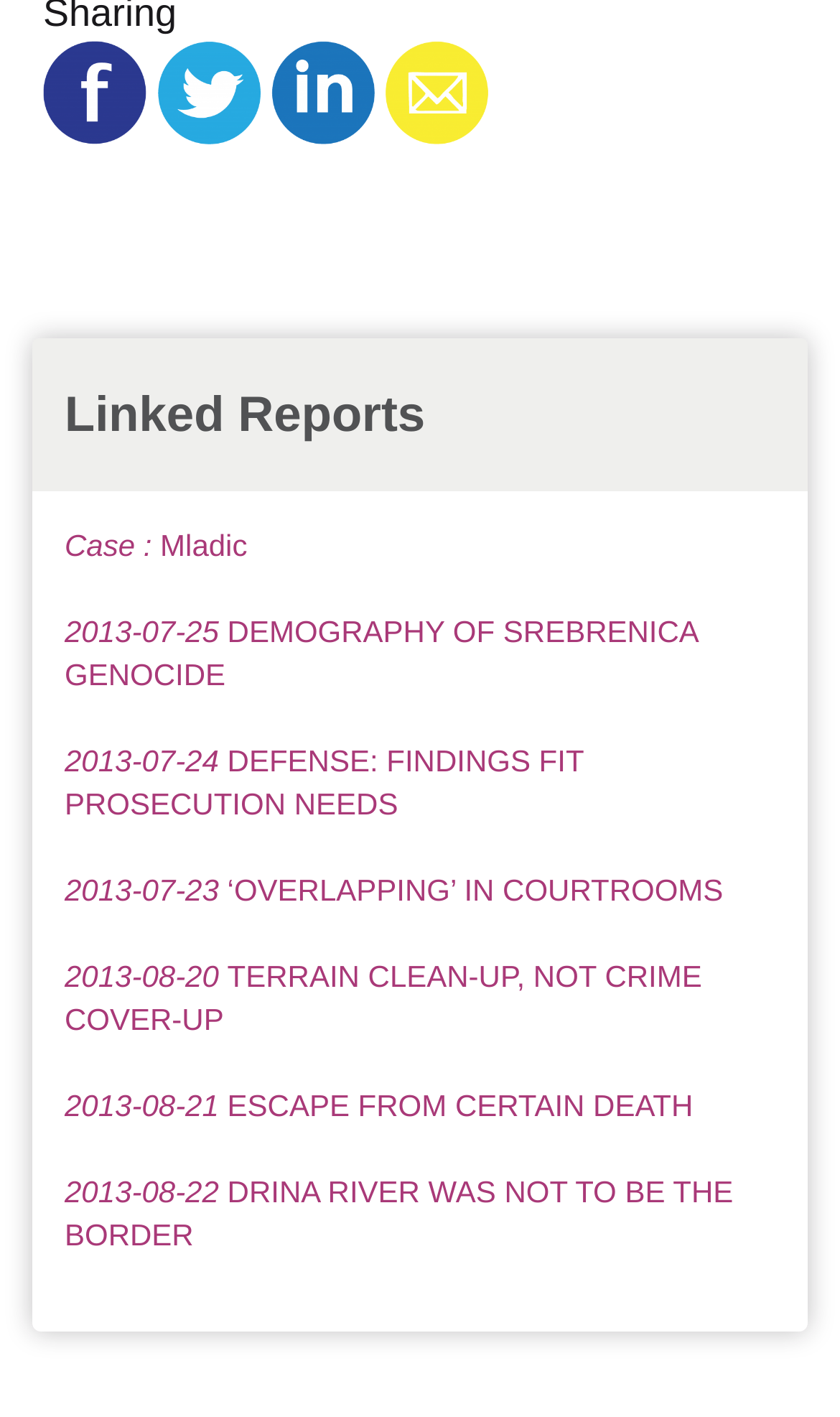Could you determine the bounding box coordinates of the clickable element to complete the instruction: "Read the Case : Mladic report"? Provide the coordinates as four float numbers between 0 and 1, i.e., [left, top, right, bottom].

[0.077, 0.373, 0.294, 0.397]